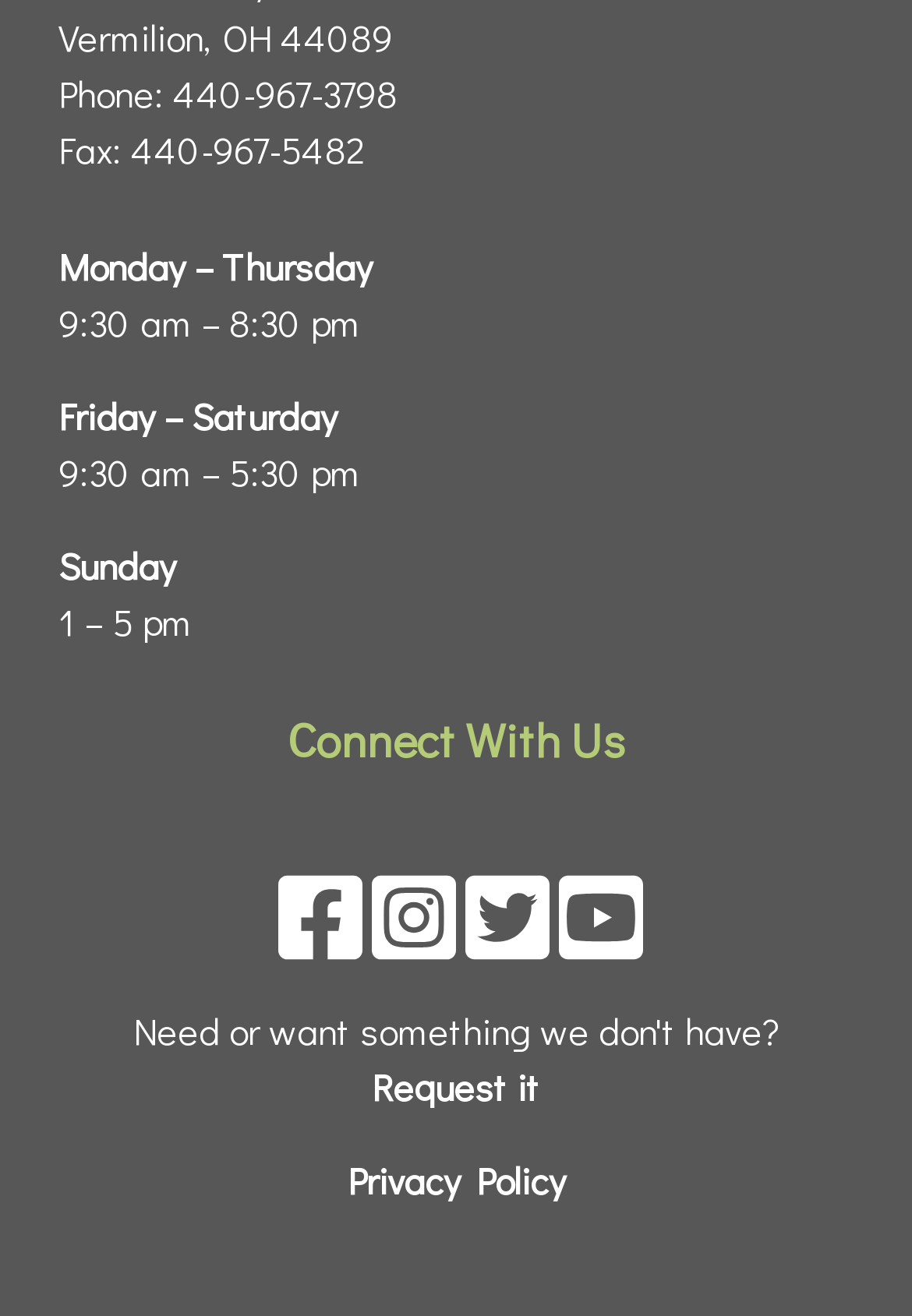From the element description: "Request it", extract the bounding box coordinates of the UI element. The coordinates should be expressed as four float numbers between 0 and 1, in the order [left, top, right, bottom].

[0.408, 0.806, 0.592, 0.843]